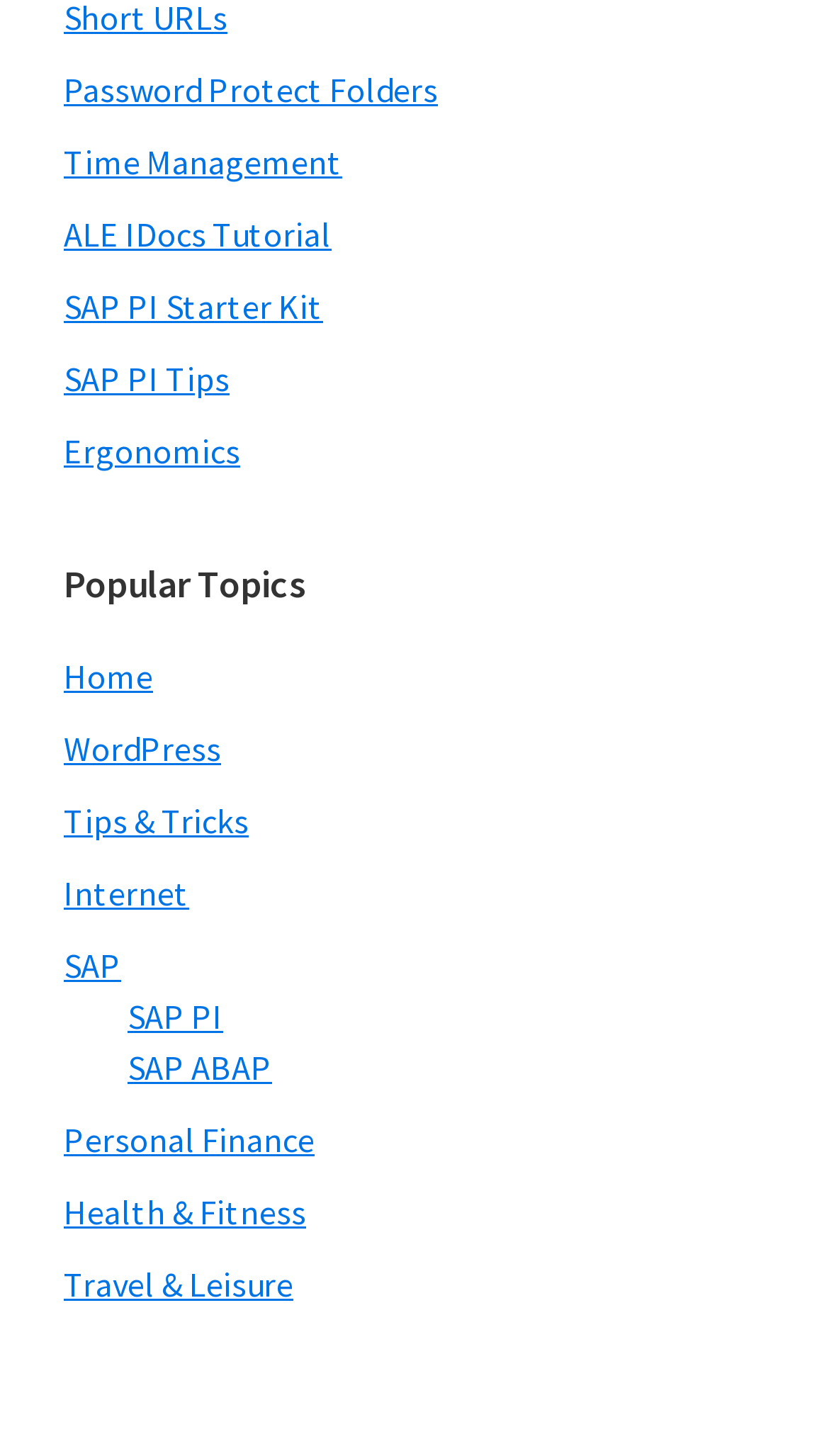How many links are under Popular Topics?
Based on the screenshot, provide your answer in one word or phrase.

11